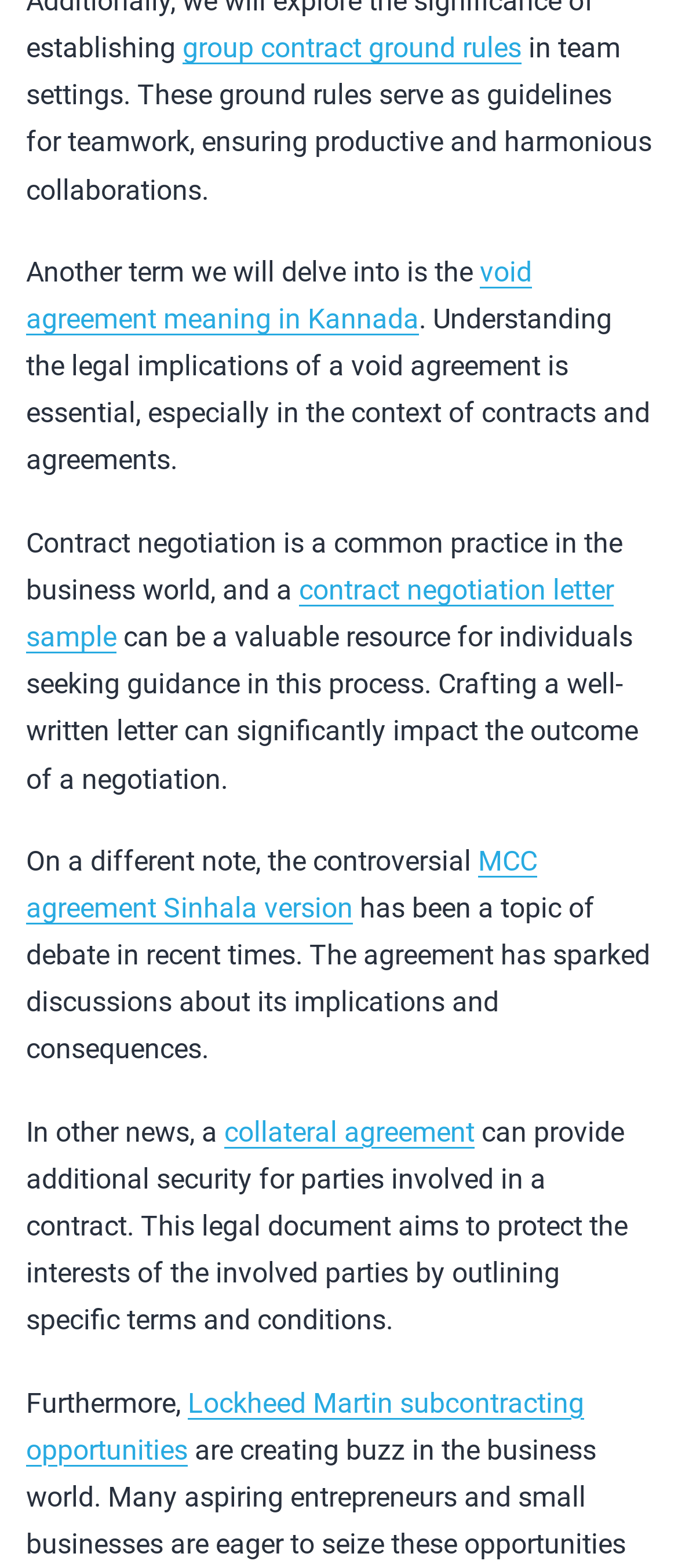Using the format (top-left x, top-left y, bottom-right x, bottom-right y), and given the element description, identify the bounding box coordinates within the screenshot: collateral agreement

[0.331, 0.711, 0.7, 0.732]